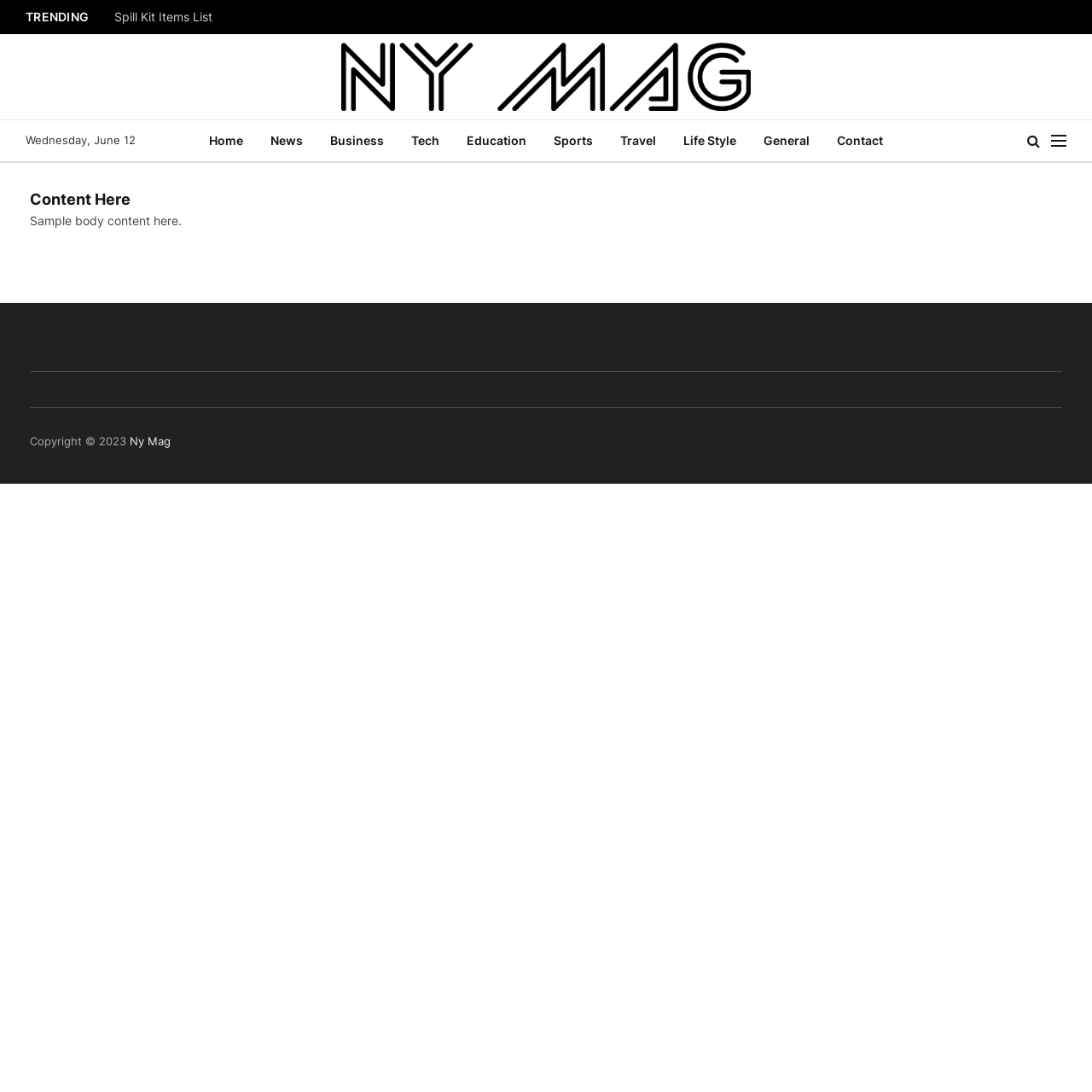What is the purpose of the button with the icon?
Answer the question using a single word or phrase, according to the image.

Menu